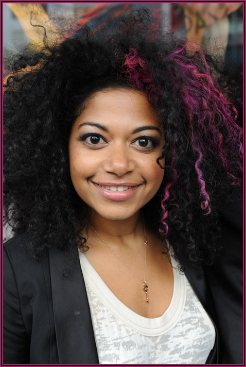What is the woman's hair color?
Based on the visual details in the image, please answer the question thoroughly.

The caption describes the woman's hair as 'stunning curly hair, which has hints of pink', indicating that her hair is curly in texture and has subtle pink undertones.